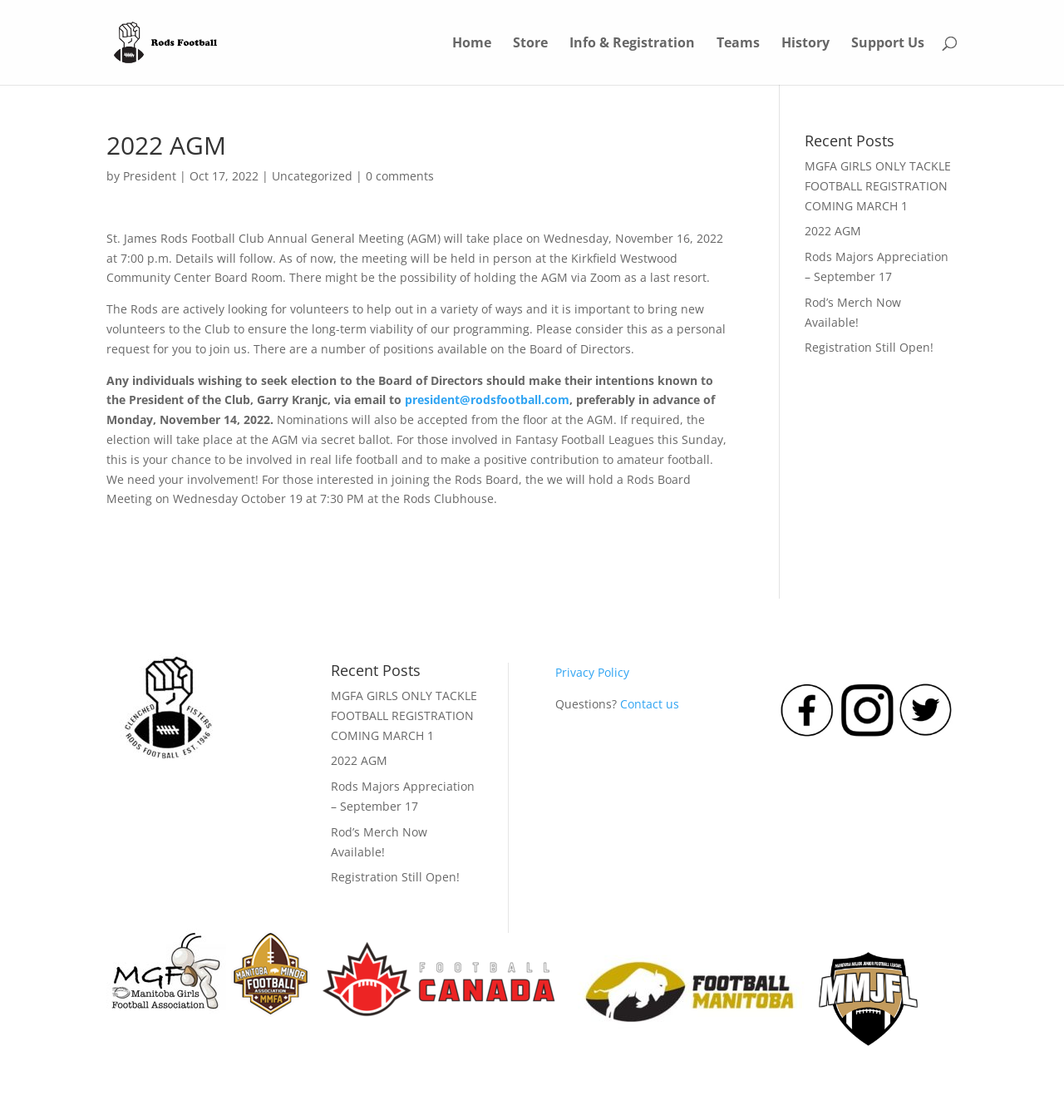Analyze the image and provide a detailed answer to the question: How many recent posts are listed?

The number of recent posts can be found in the 'Recent Posts' section, where there are 5 links listed, including 'MGFA GIRLS ONLY TACKLE FOOTBALL REGISTRATION COMING MARCH 1', '2022 AGM', 'Rods Majors Appreciation – September 17', 'Rod’s Merch Now Available!', and 'Registration Still Open!'.